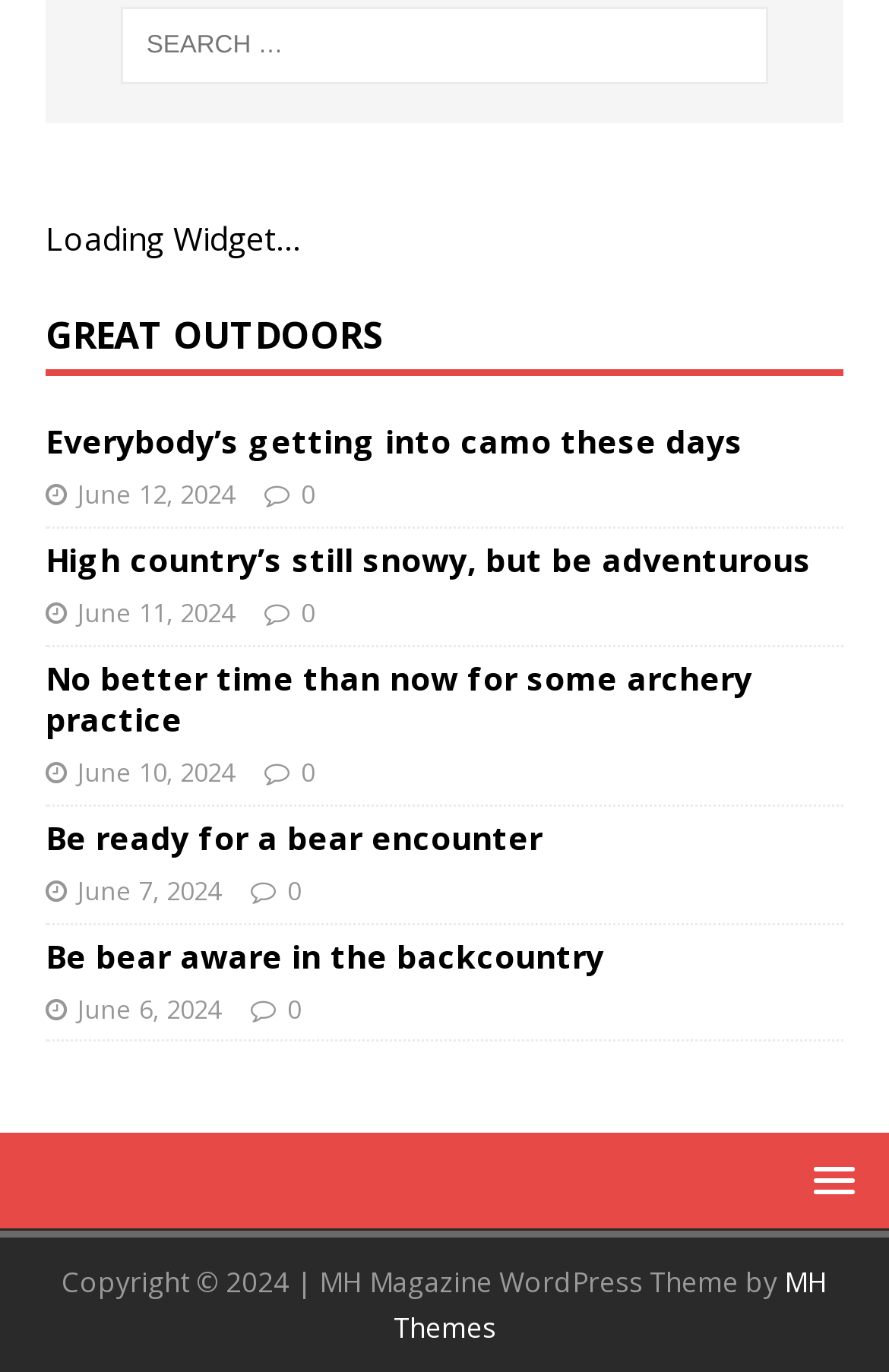Identify the bounding box coordinates for the region to click in order to carry out this instruction: "Read the article about camo". Provide the coordinates using four float numbers between 0 and 1, formatted as [left, top, right, bottom].

[0.051, 0.306, 0.836, 0.338]